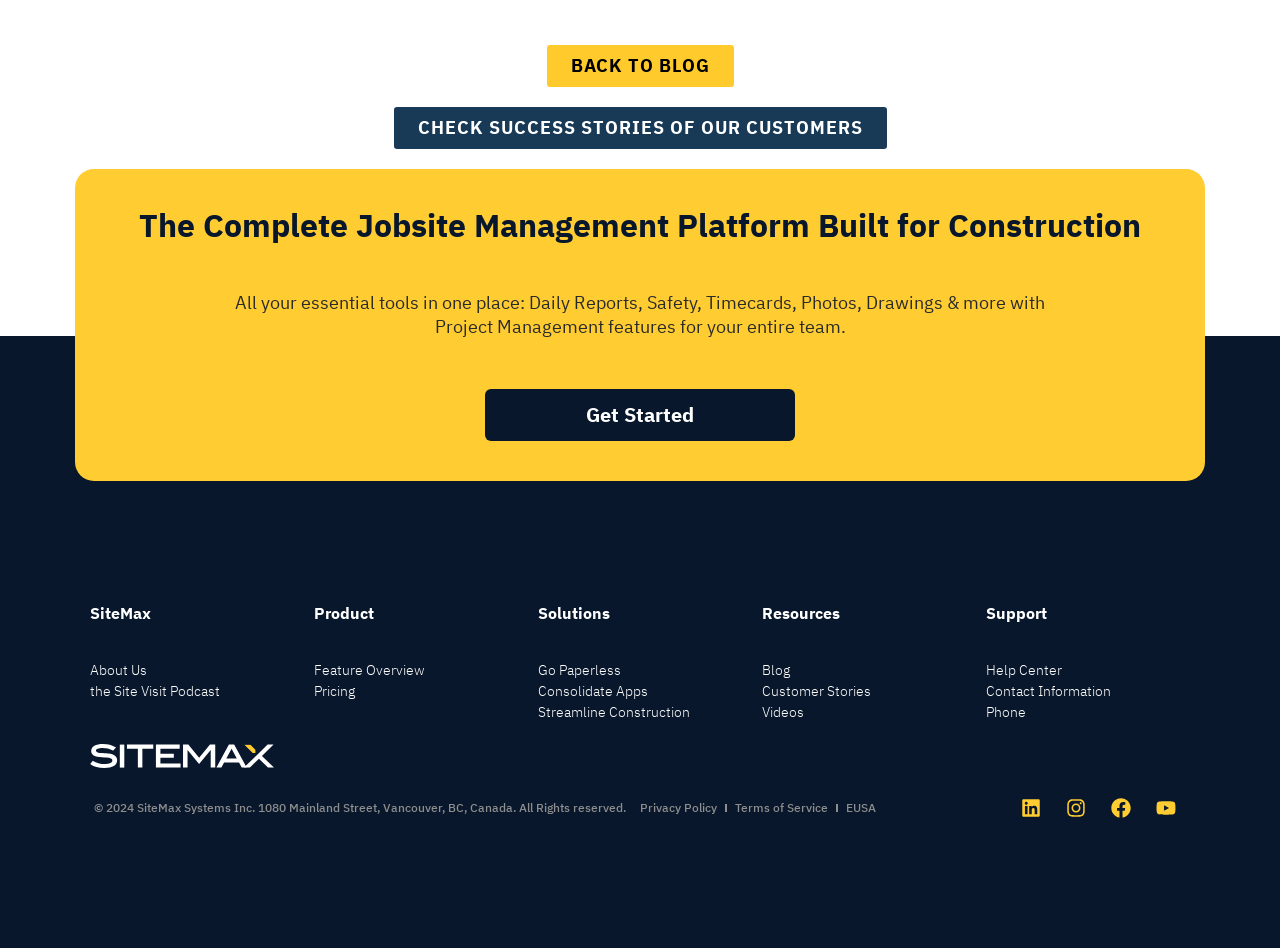Given the description "Terms of Service", provide the bounding box coordinates of the corresponding UI element.

[0.574, 0.843, 0.647, 0.862]